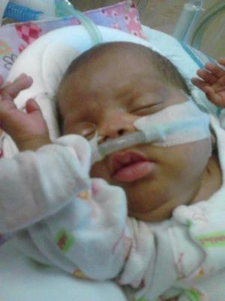Offer an in-depth caption that covers the entire scene depicted in the image.

The image captures a peaceful moment of a baby who appears to be in a hospital setting, likely receiving medical care. The infant is comfortably resting on a soft blanket, with their eyes closed, conveying a sense of tranquility despite the surrounding medical environment. A small nasal breathing tube is visible, indicating the baby may require respiratory support. The child is dressed in a pastel-colored onesie adorned with playful patterns, adding a touch of warmth to the scene. One hand is gently raised, while the other rests beside their face, enhancing the overall sense of calm. This image evokes feelings of compassion and hope, highlighting the resilience of infants receiving care.